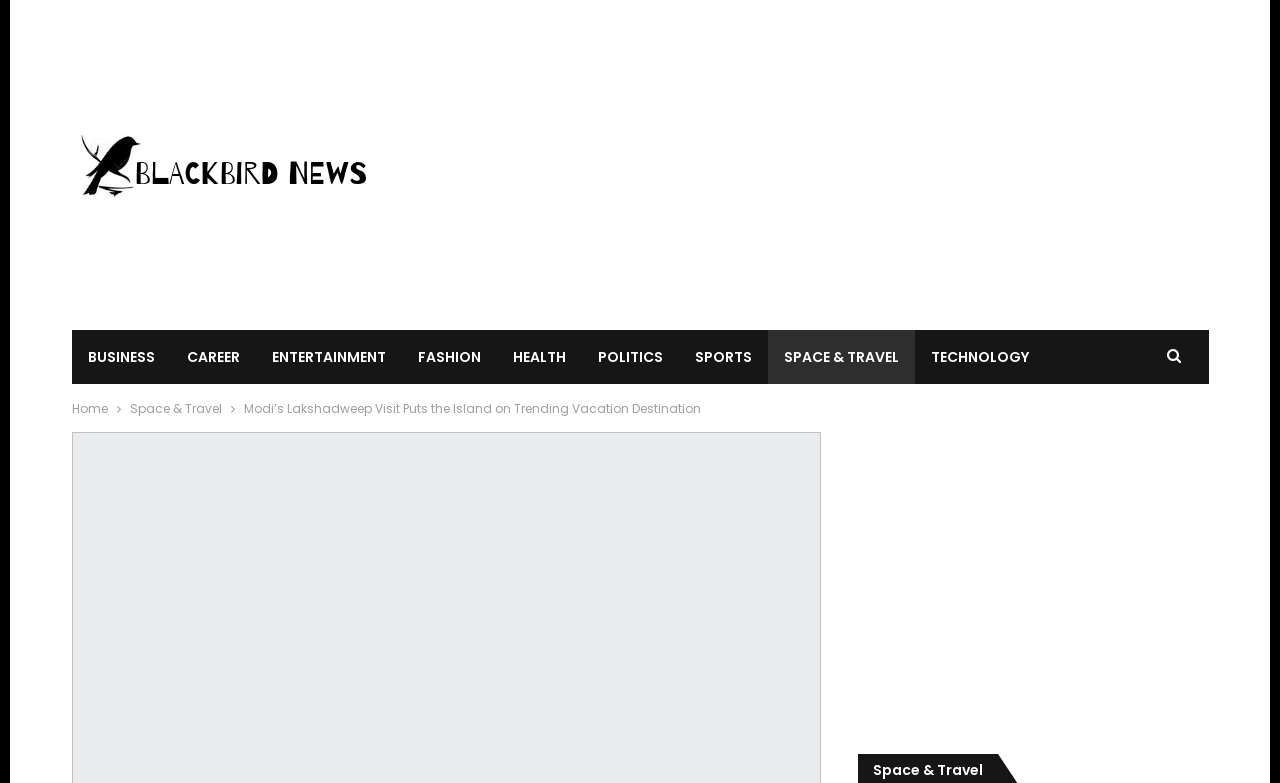Please specify the coordinates of the bounding box for the element that should be clicked to carry out this instruction: "check Home". The coordinates must be four float numbers between 0 and 1, formatted as [left, top, right, bottom].

[0.056, 0.508, 0.084, 0.536]